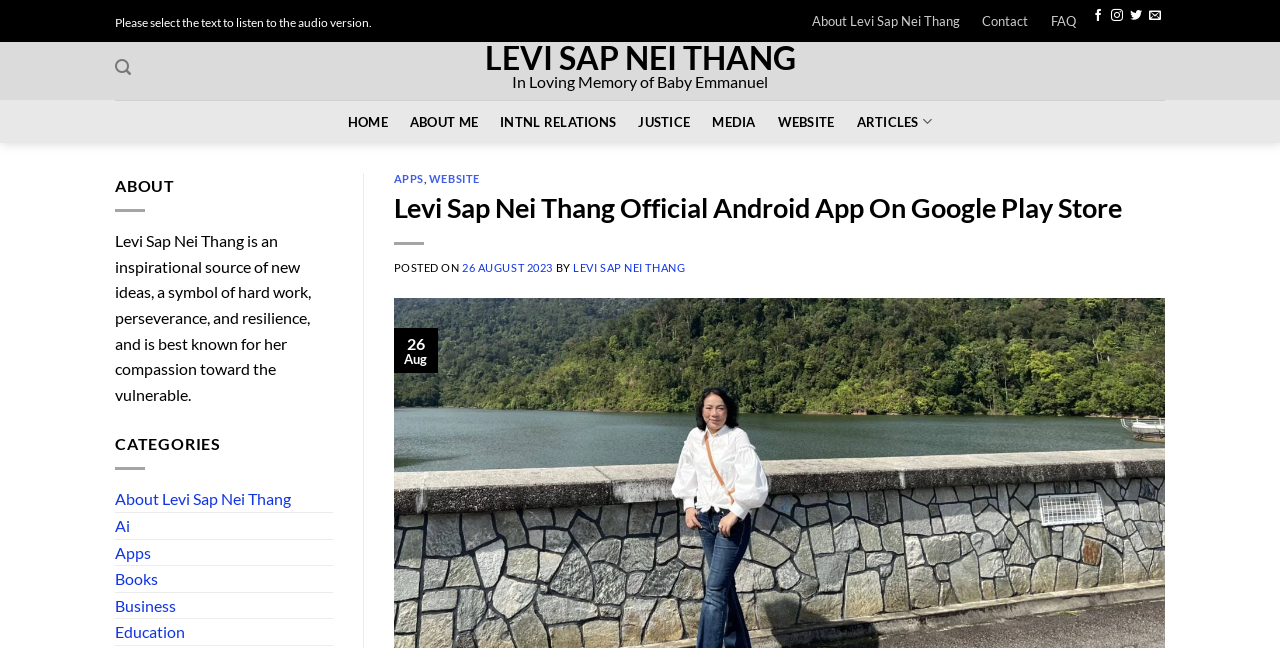Describe the entire webpage, focusing on both content and design.

The webpage is the official website of Levi Sap Nei Thang, with a prominent mention of her Android app available on the Google Play Store. At the top, there is a static text instructing users to select text to listen to the audio version. Below this, there are three links: "About Levi Sap Nei Thang", "Contact", and "FAQ", aligned horizontally.

To the right of these links, there are social media links to follow Levi Sap Nei Thang on Facebook, Instagram, Twitter, and an option to send an email. Below these social media links, there is a large link to "LEVI SAP NEI THANG" and a static text "In Loving Memory of Baby Emmanuel".

On the left side of the page, there is a navigation menu with links to "HOME", "ABOUT ME", "INTNL RELATIONS", "JUSTICE", "MEDIA", and "WEBSITE". Below this menu, there is a link to "ARTICLES" with a dropdown menu containing links to various categories, including "ABOUT", "CATEGORIES", and specific topics like "Ai", "Apps", "Books", and more.

In the main content area, there is a heading "APPS, WEBSITE" with links to "APPS" and "WEBSITE". Below this, there is a heading "Levi Sap Nei Thang Official Android App On Google Play Store" with a posted date "26 AUGUST 2023" and a link to the author "LEVI SAP NEI THANG". There is also a table layout with the date "26 Aug" displayed.